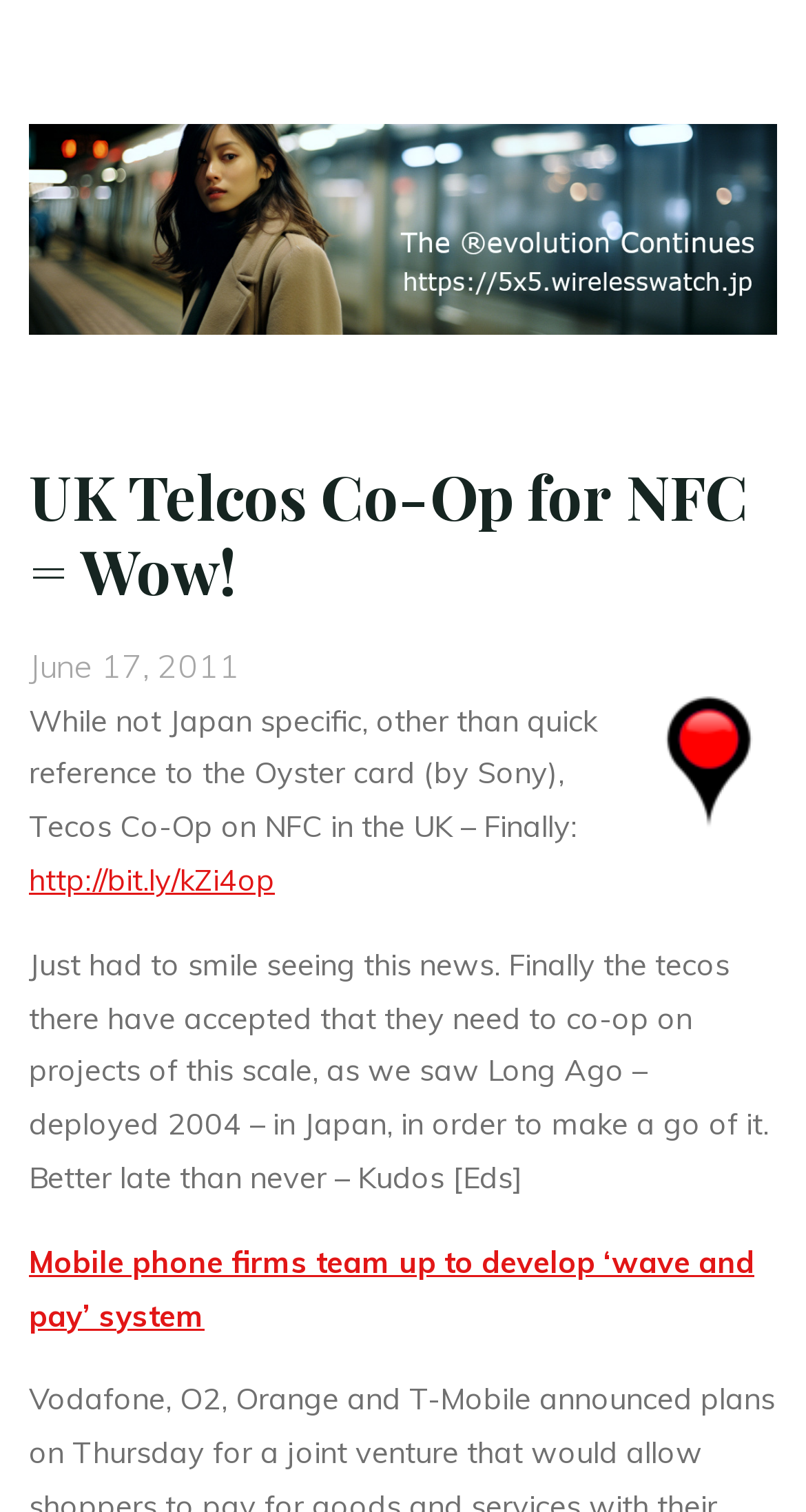Answer the question using only a single word or phrase: 
What is the reference mentioned in the article?

Oyster card